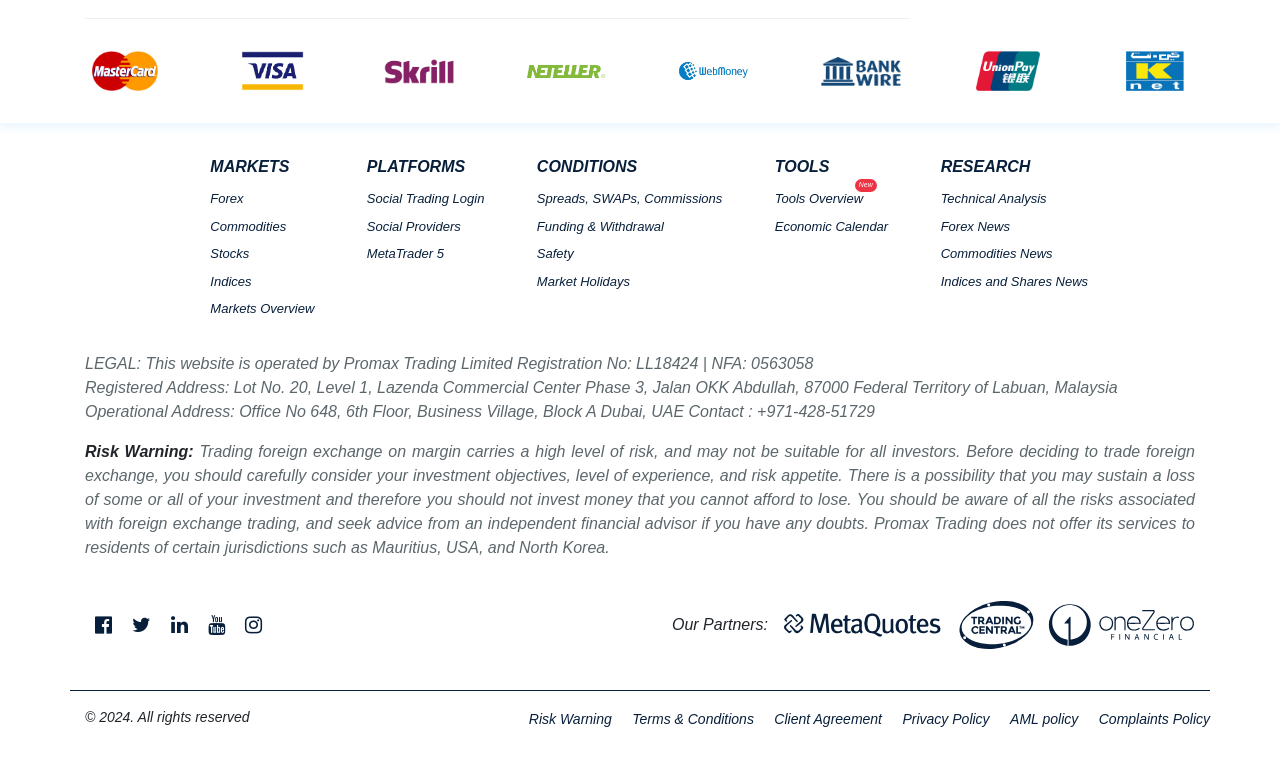Examine the image carefully and respond to the question with a detailed answer: 
What is the name of the company operating the website?

I found the company name in the legal information section at the bottom of the webpage, which states 'This website is operated by Promax Trading Limited Registration No: LL18424 | NFA: 0563058'.